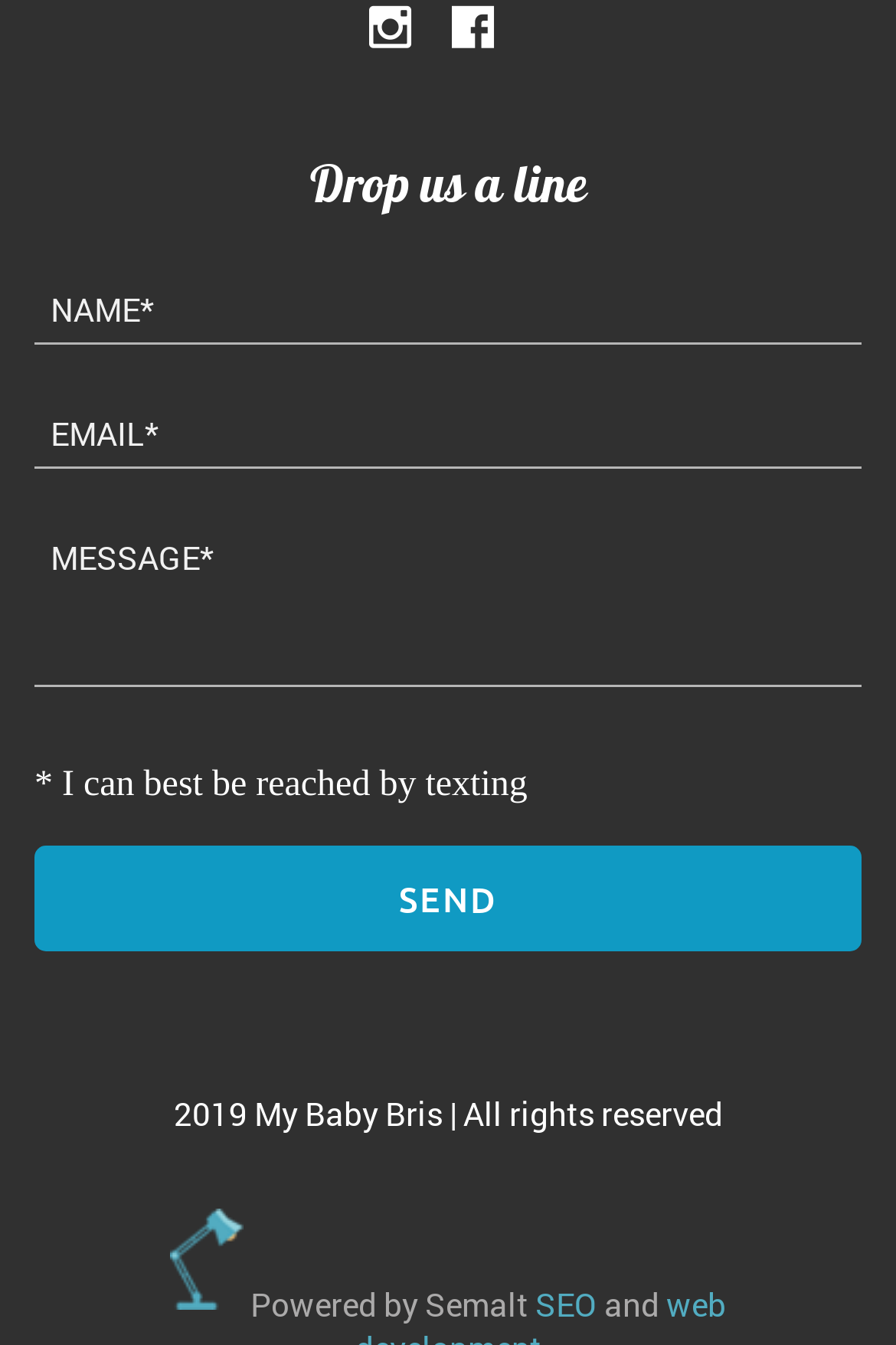Use a single word or phrase to answer the question:
What is the year mentioned at the bottom of the webpage?

2019